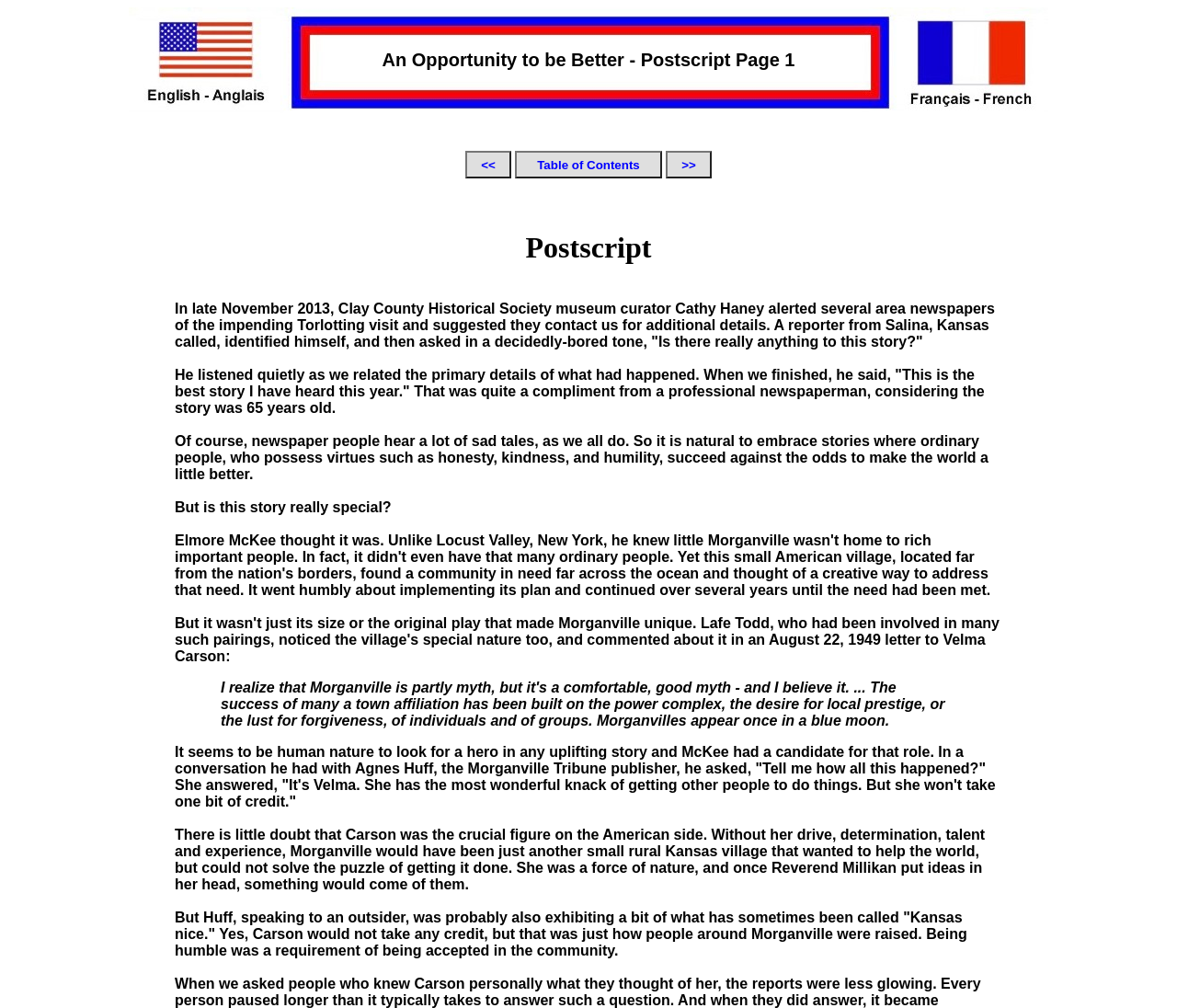Find the bounding box coordinates corresponding to the UI element with the description: ">>". The coordinates should be formatted as [left, top, right, bottom], with values as floats between 0 and 1.

[0.566, 0.15, 0.605, 0.177]